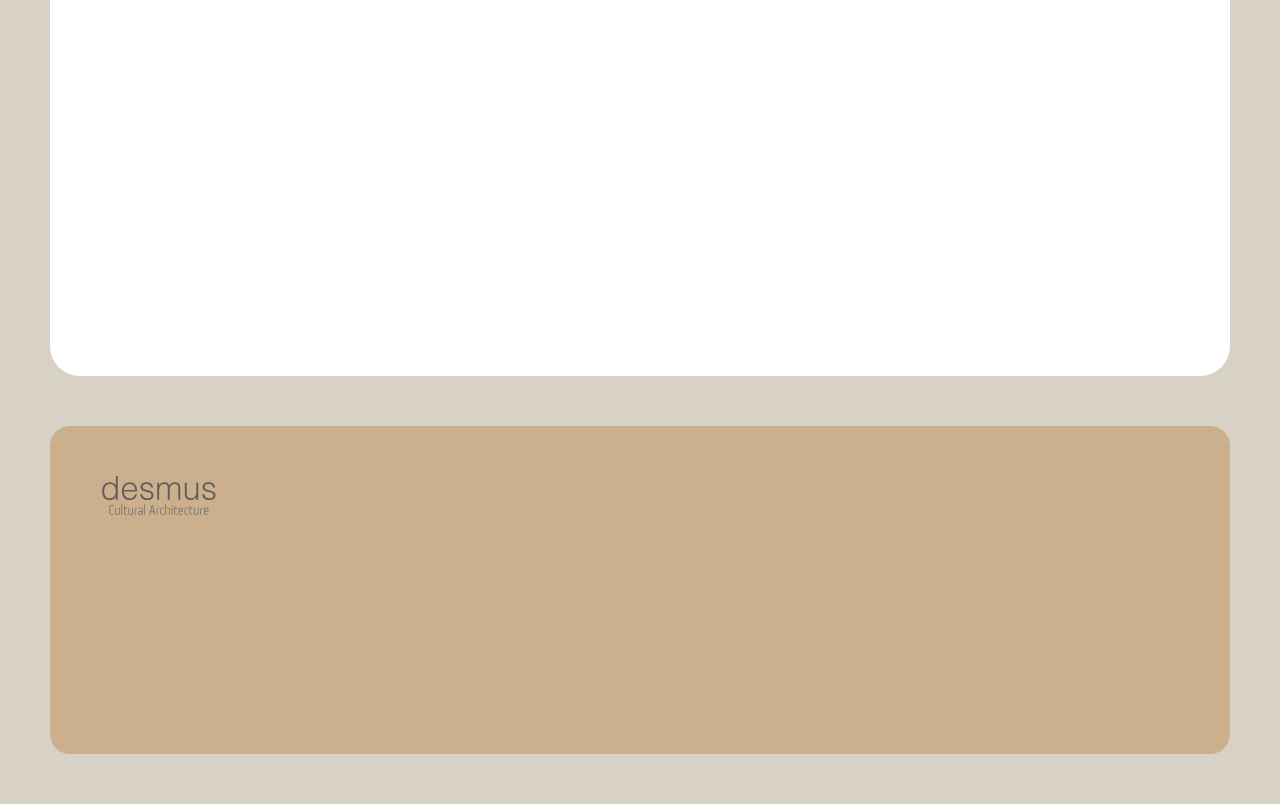Determine the bounding box coordinates of the clickable element to complete this instruction: "Get in touch with the company". Provide the coordinates in the format of four float numbers between 0 and 1, [left, top, right, bottom].

[0.45, 0.709, 0.49, 0.732]